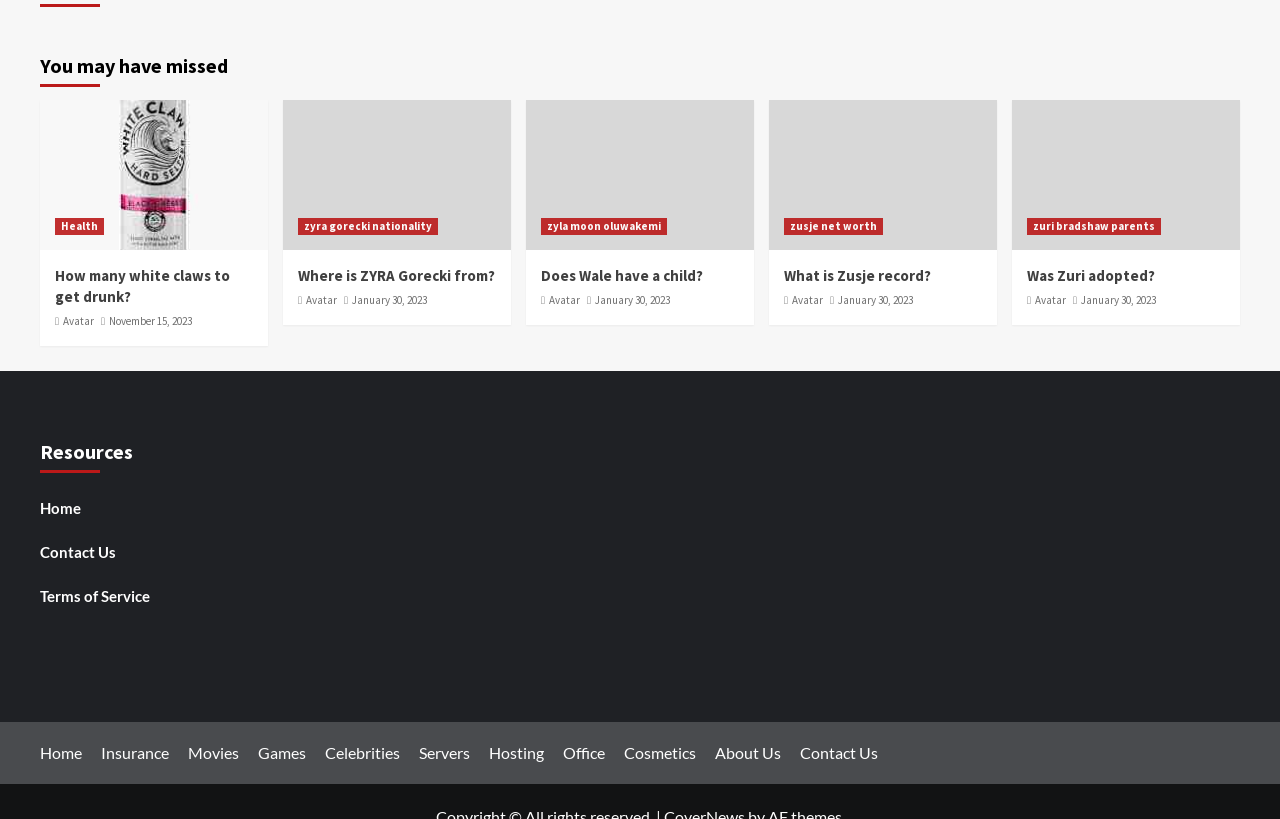What is the topic of the first article?
Look at the image and respond to the question as thoroughly as possible.

The first article is about White Claw, which is a type of hard seltzer. The heading of the article is 'How many white claws to get drunk?' and it has a link to the article with the same title.